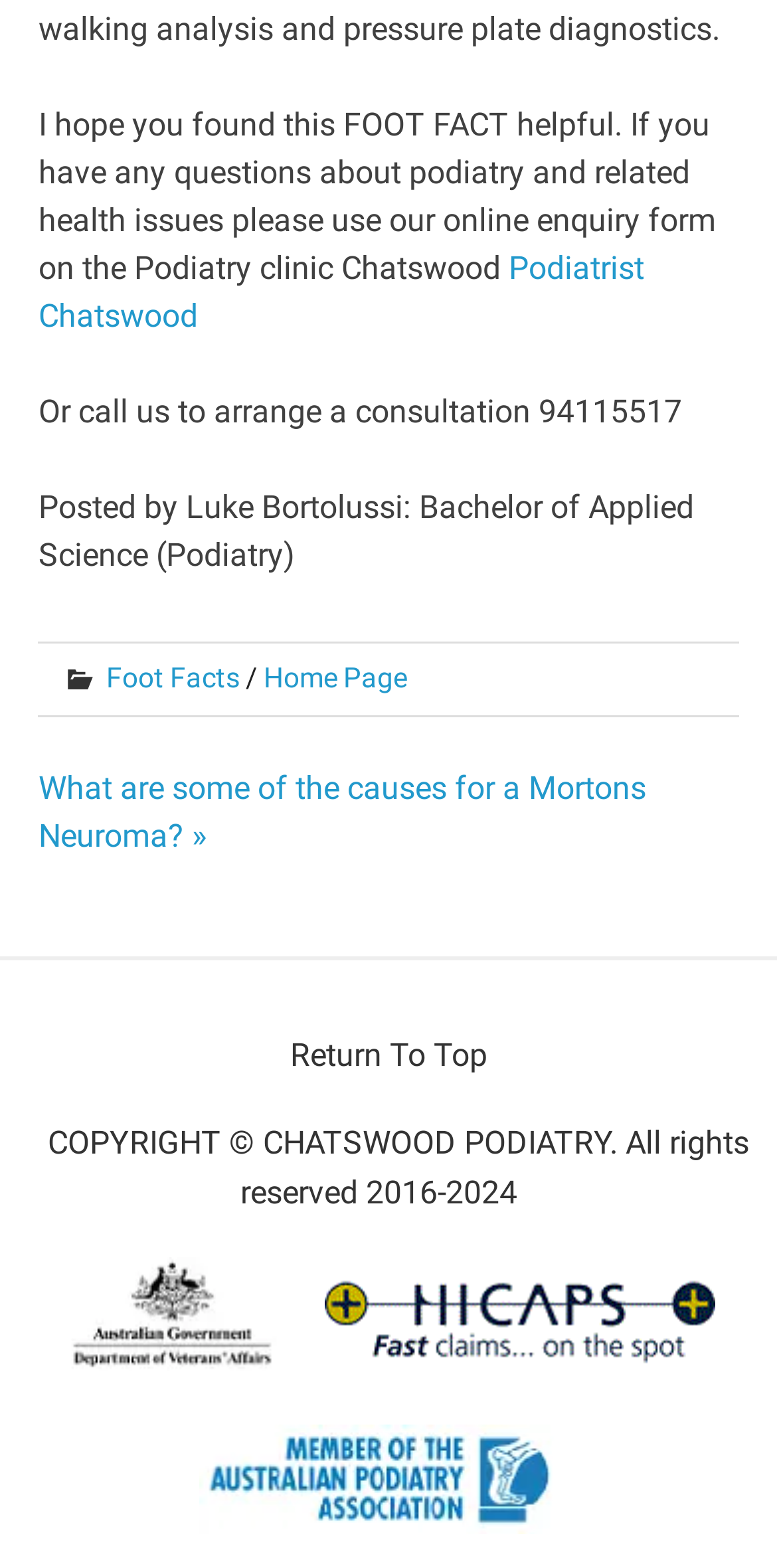What is the copyright year of the webpage?
Please look at the screenshot and answer using one word or phrase.

2016-2024